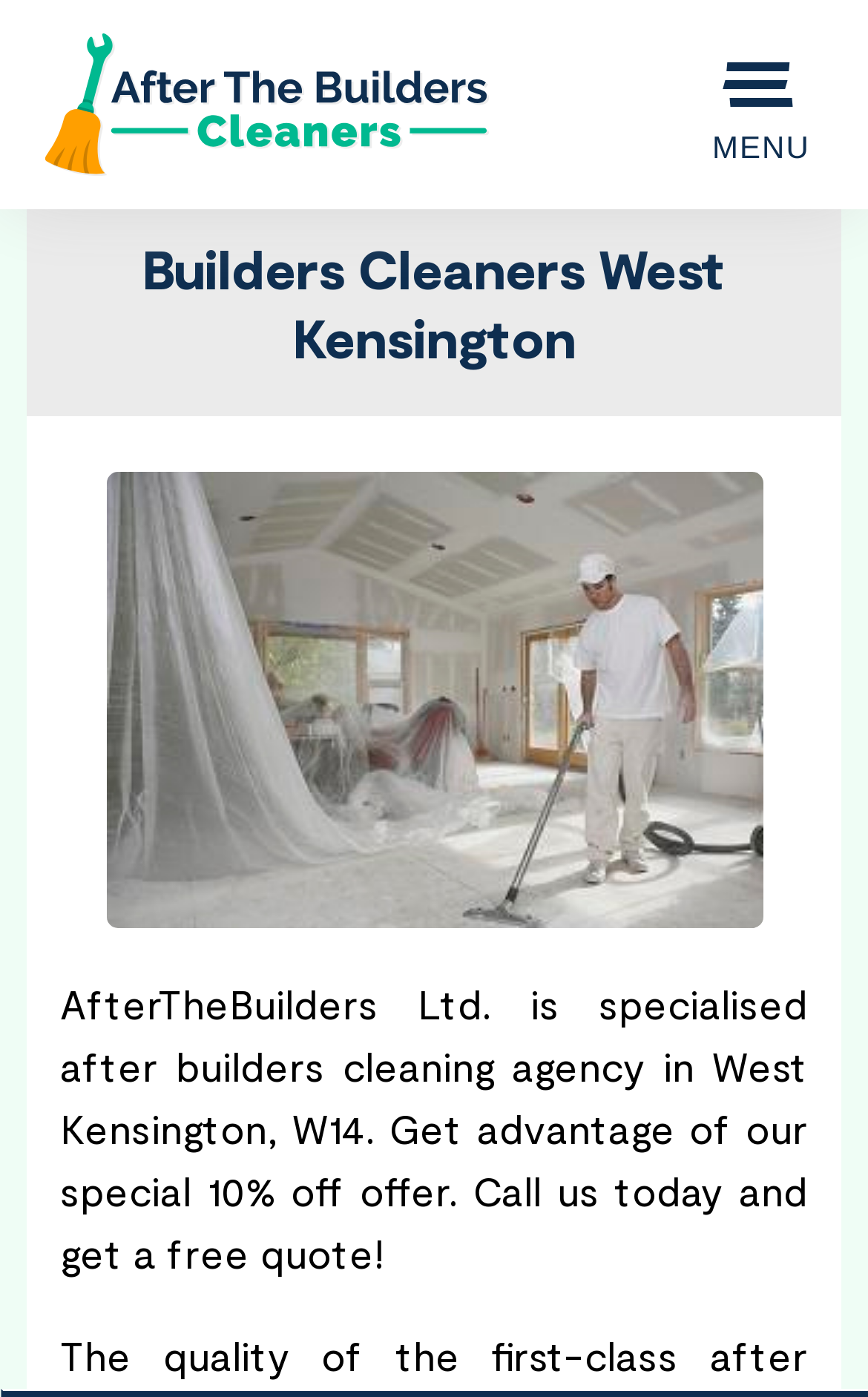Extract the main heading text from the webpage.

Builders Cleaners West Kensington